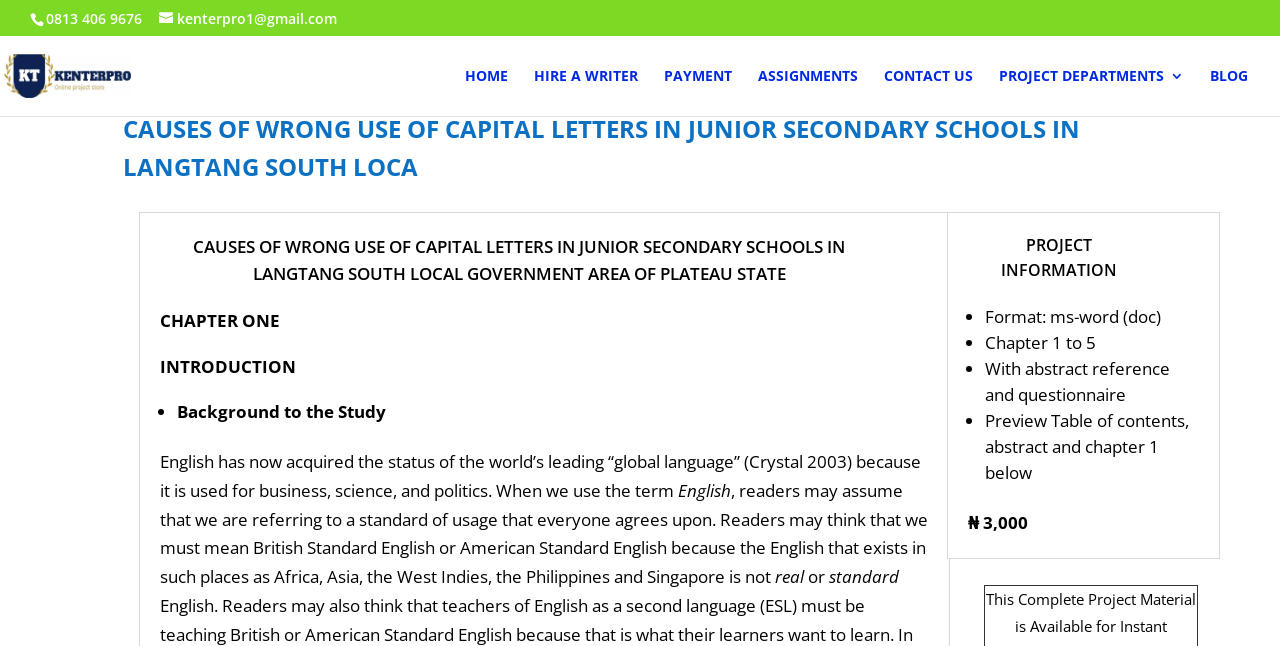Find the bounding box coordinates for the area you need to click to carry out the instruction: "Send an email to kenterpro1@gmail.com". The coordinates should be four float numbers between 0 and 1, indicated as [left, top, right, bottom].

[0.124, 0.013, 0.263, 0.043]